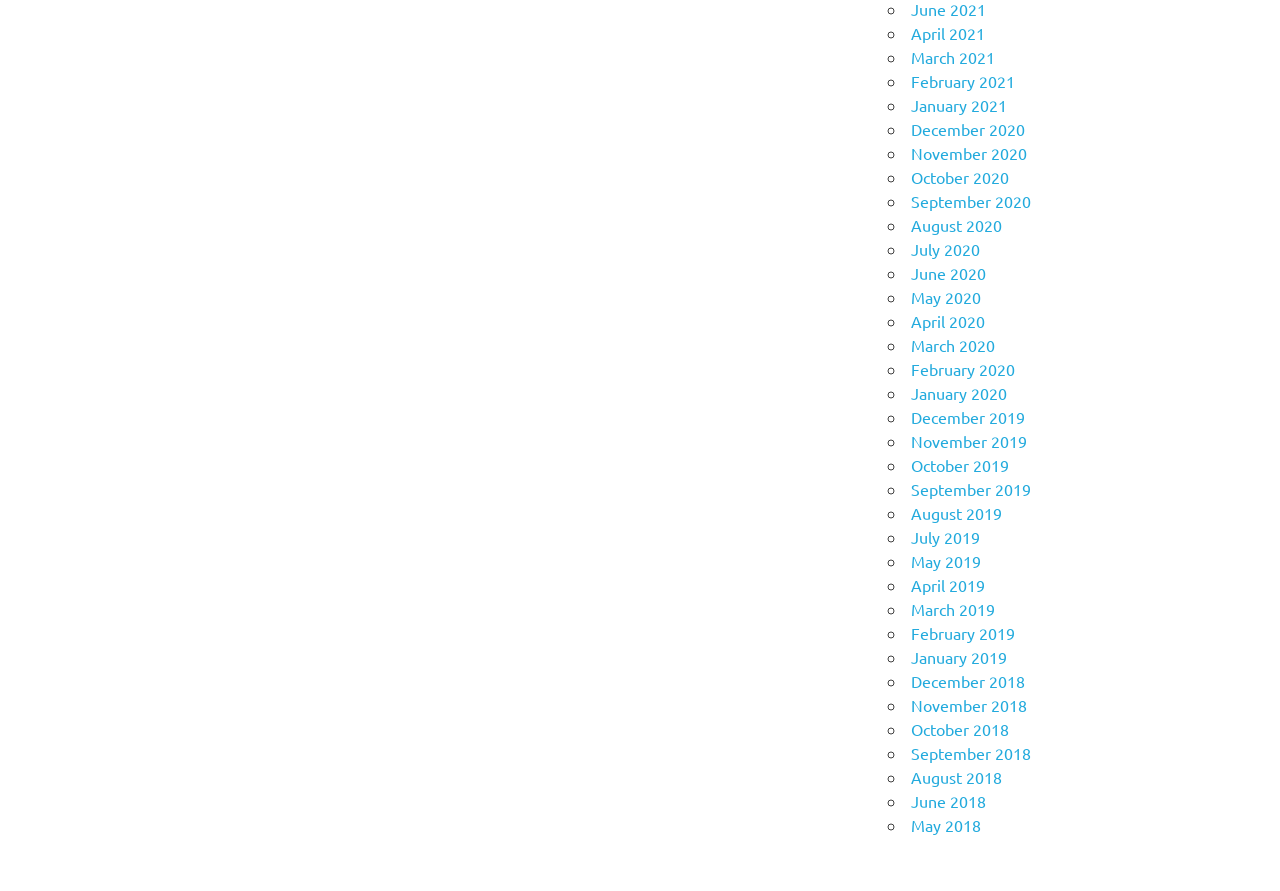Are there any months missing from the list?
Observe the image and answer the question with a one-word or short phrase response.

No